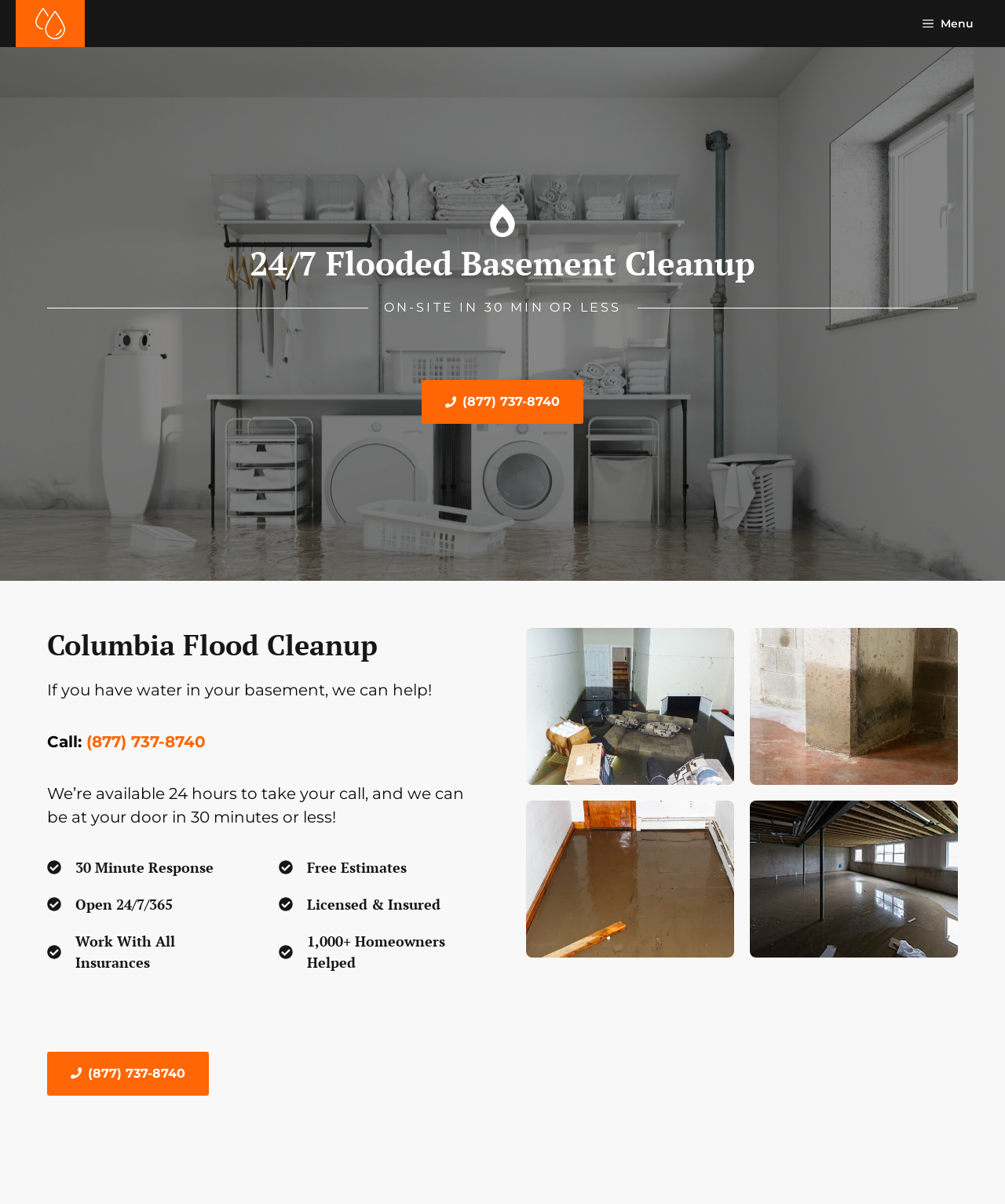Find the bounding box of the UI element described as: "Menu". The bounding box coordinates should be given as four float values between 0 and 1, i.e., [left, top, right, bottom].

[0.899, 0.0, 0.984, 0.039]